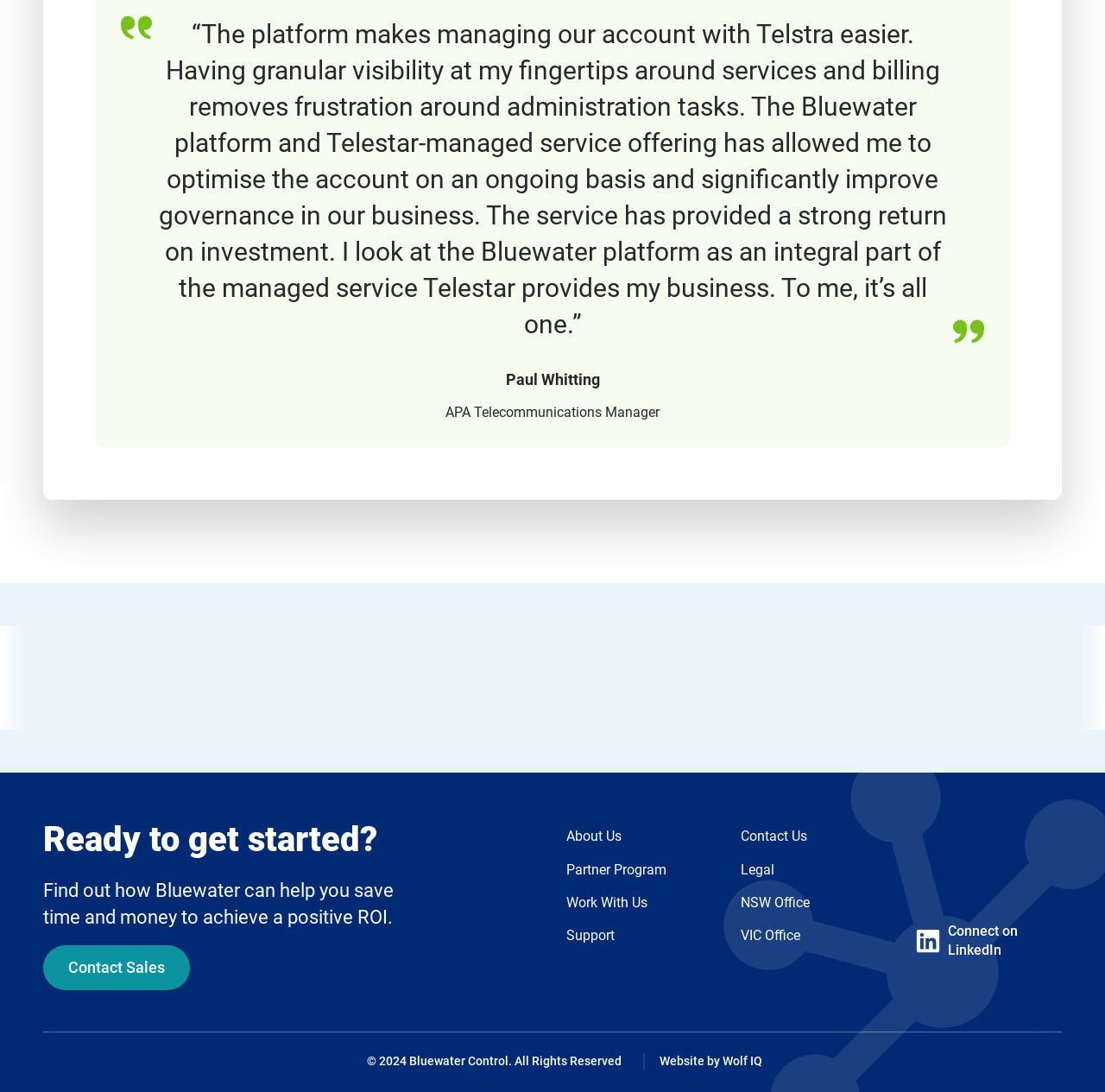Specify the bounding box coordinates of the element's region that should be clicked to achieve the following instruction: "Click Contact Sales". The bounding box coordinates consist of four float numbers between 0 and 1, in the format [left, top, right, bottom].

[0.039, 0.866, 0.172, 0.907]